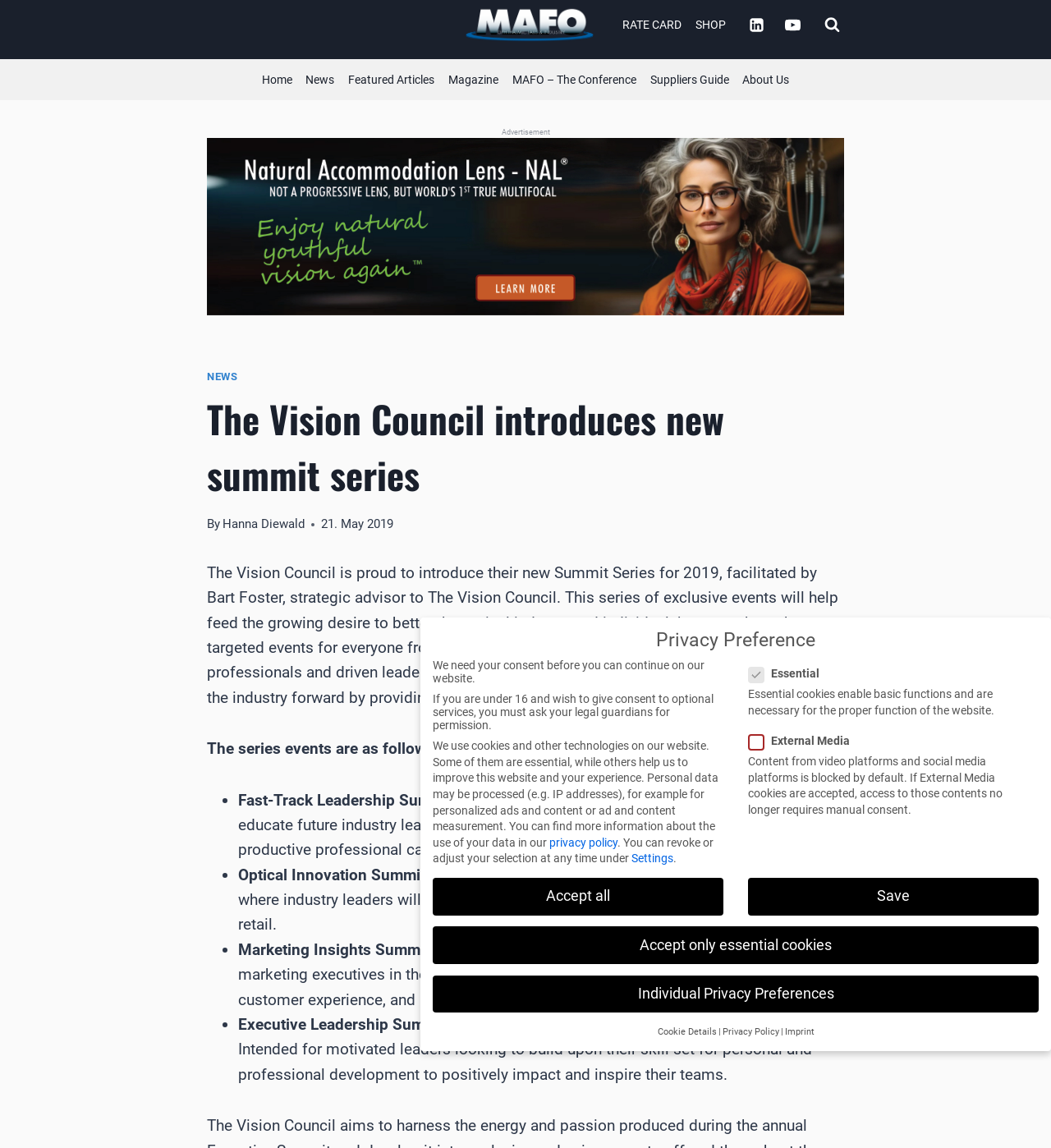Please reply with a single word or brief phrase to the question: 
What is the name of the organization introducing the new Summit Series?

The Vision Council